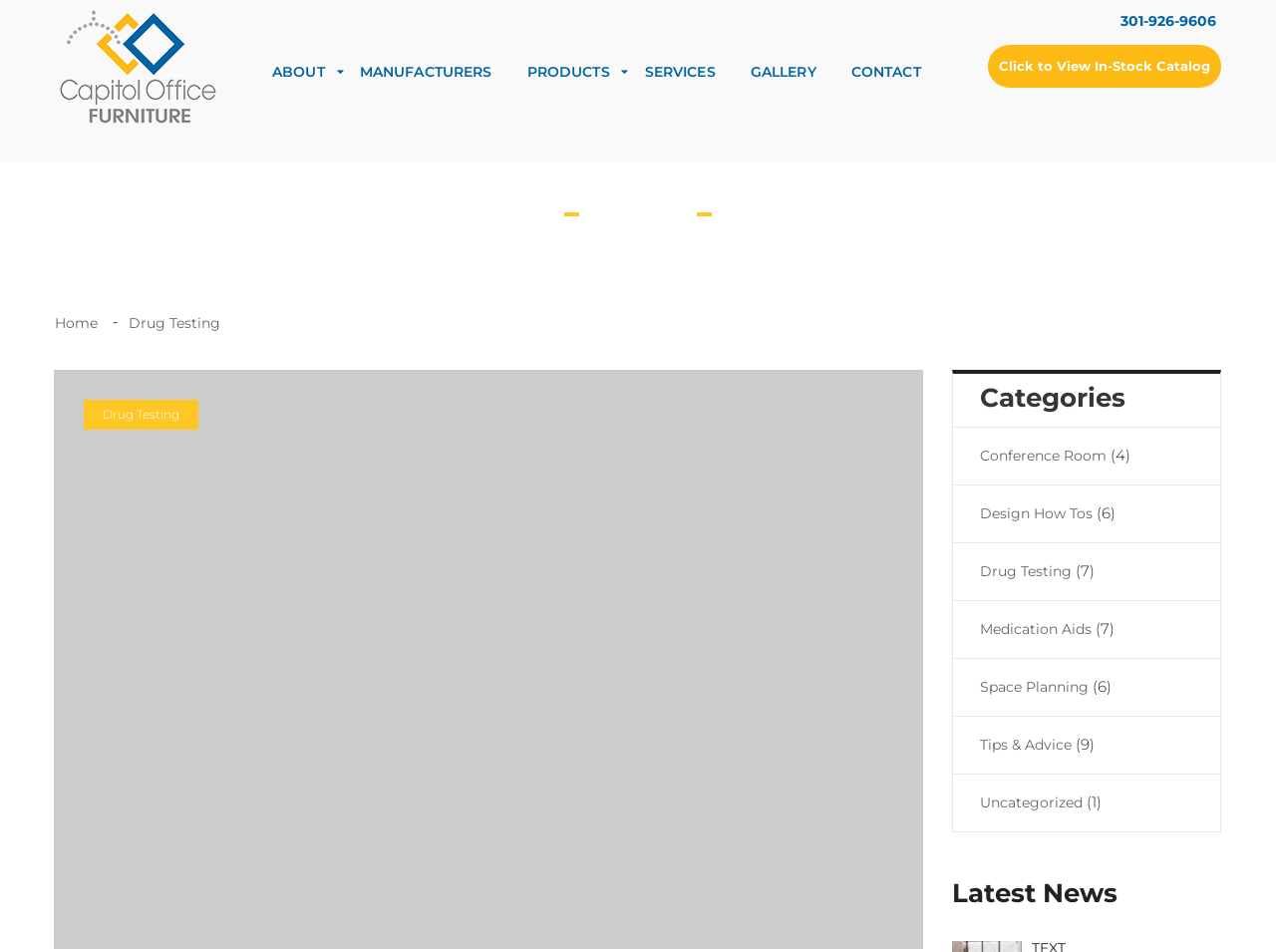How many social media links are there?
Please provide a detailed answer to the question.

I searched for social media links and found two links, one with a Facebook icon and another with a Twitter icon, indicating the company's presence on these two social media platforms.